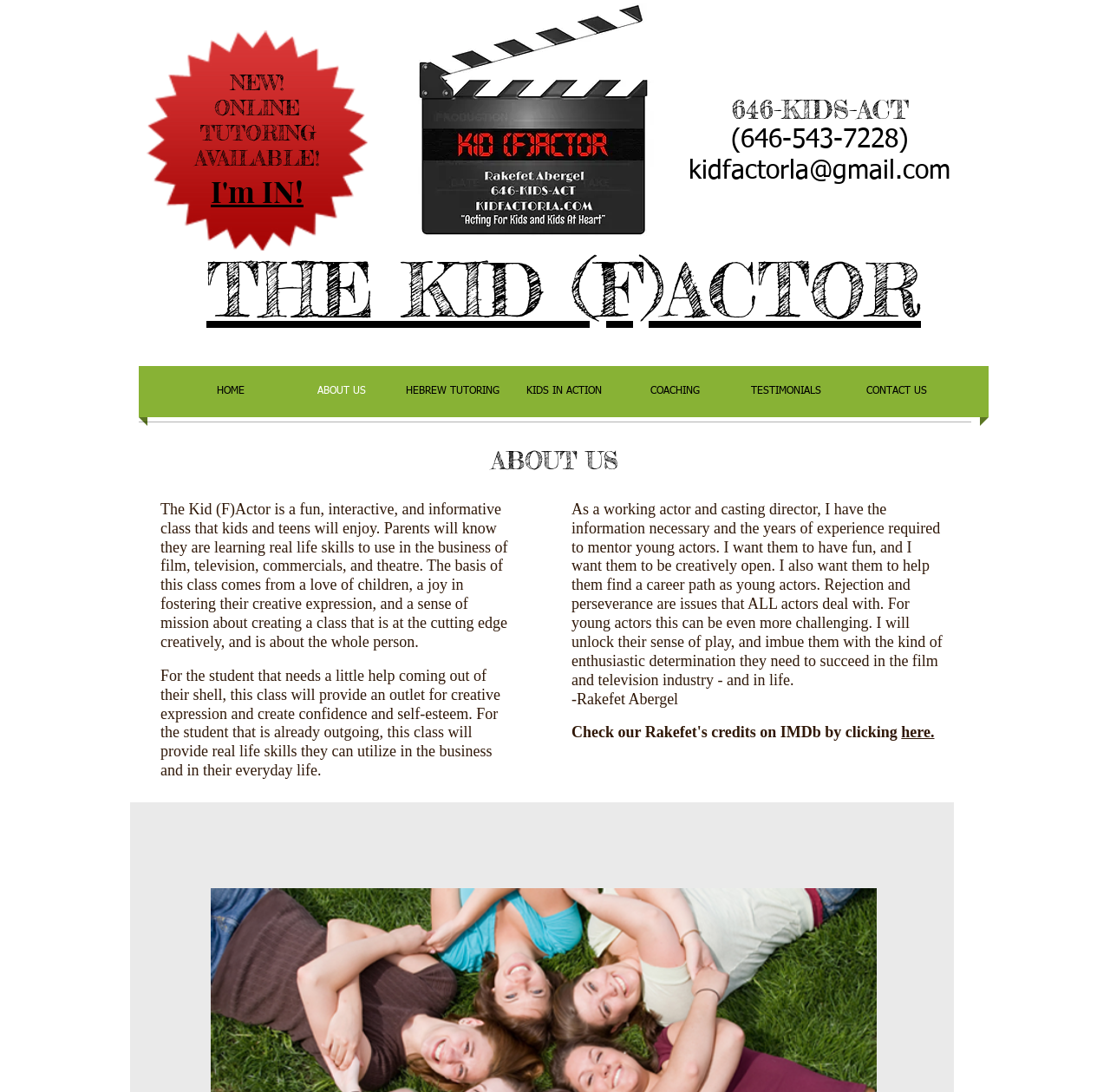Using the format (top-left x, top-left y, bottom-right x, bottom-right y), and given the element description, identify the bounding box coordinates within the screenshot: CONTACT US

[0.758, 0.335, 0.858, 0.382]